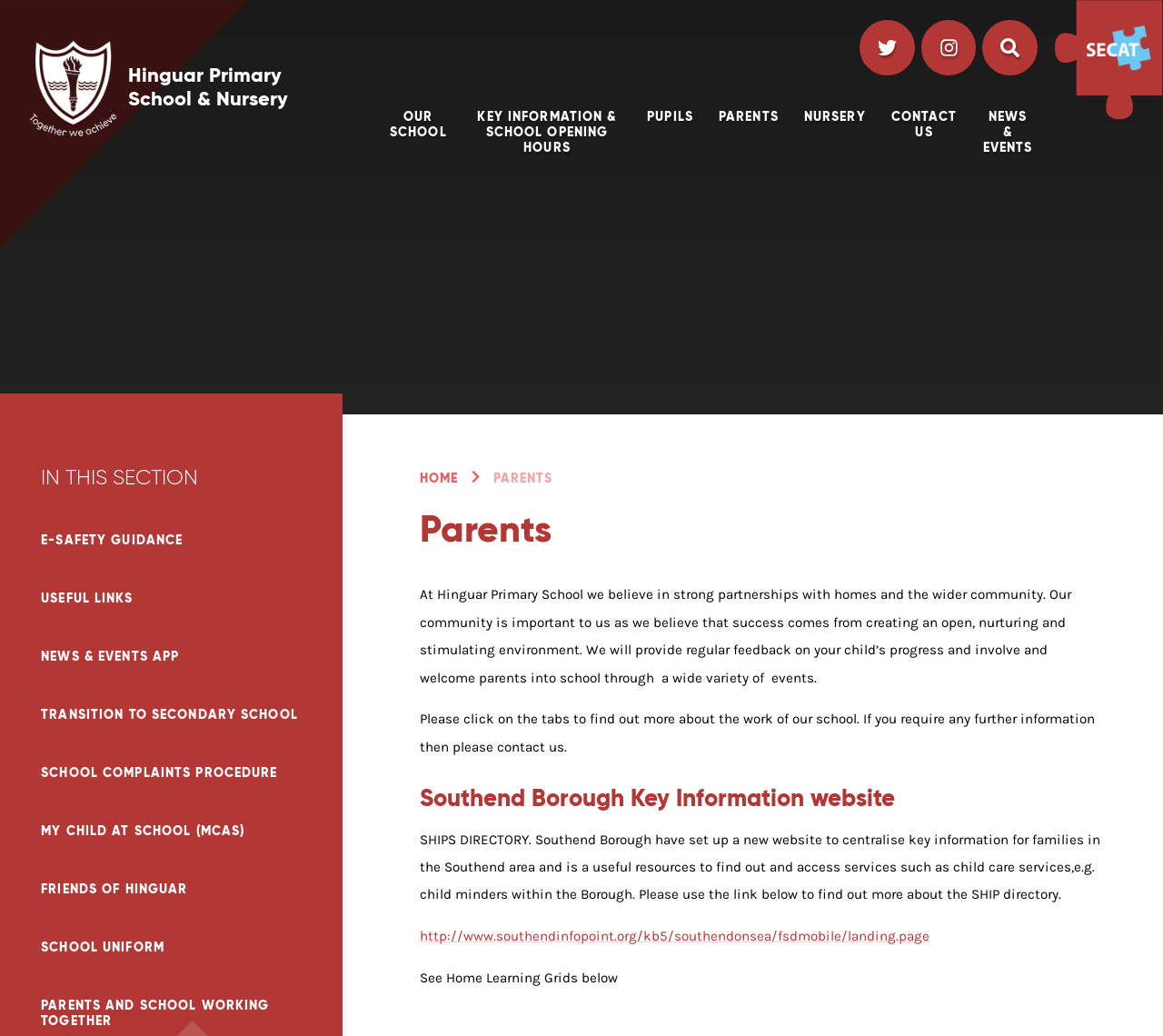What is the link to the Southend Borough Key Information website?
Kindly answer the question with as much detail as you can.

The link to the Southend Borough Key Information website can be found in the section 'Southend Borough Key Information website' which is located in the middle of the webpage. It is a useful resource for families in the Southend area to find out and access services such as child care services.